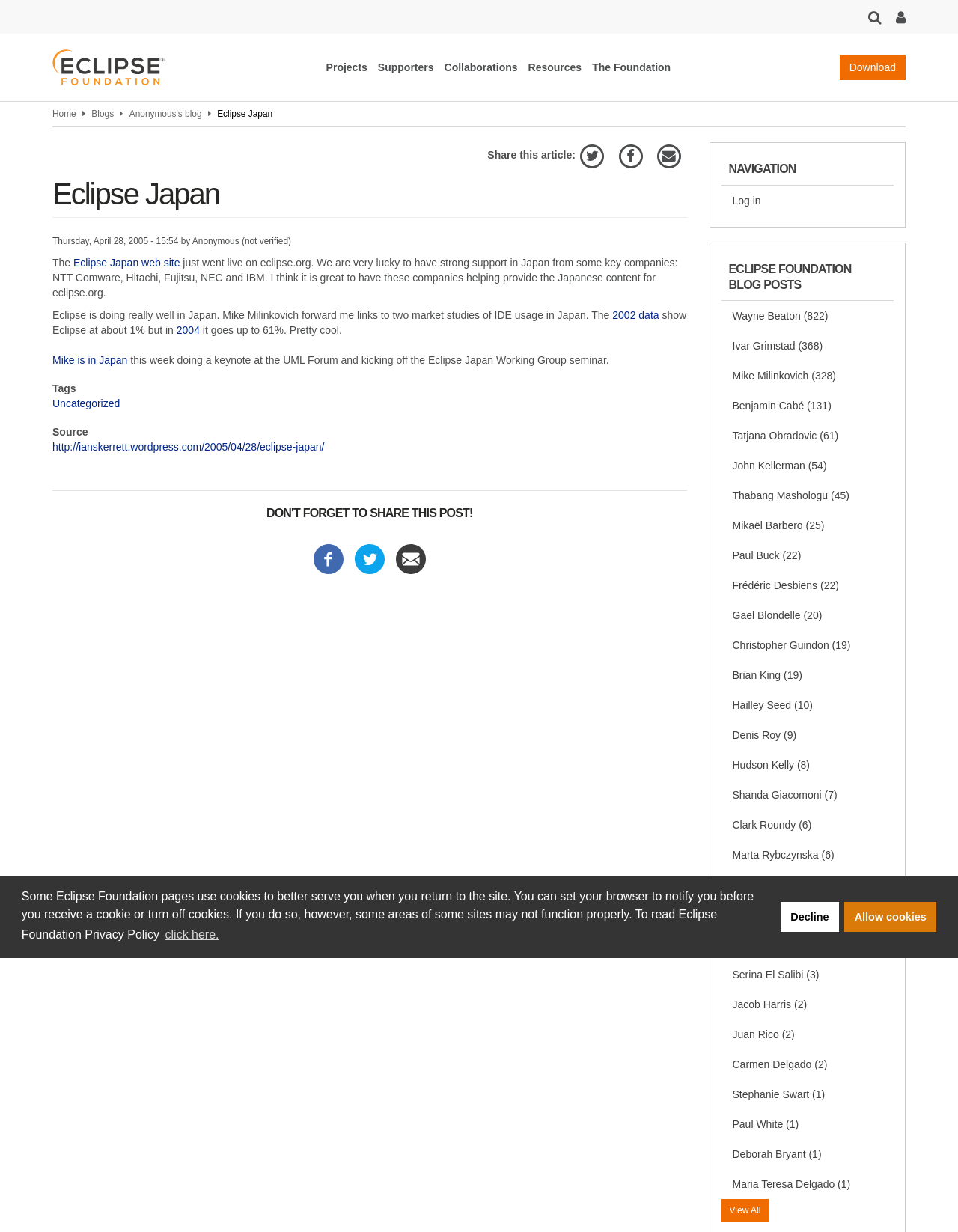What is the name of the seminar Mike is kicking off?
By examining the image, provide a one-word or phrase answer.

Eclipse Japan Working Group seminar